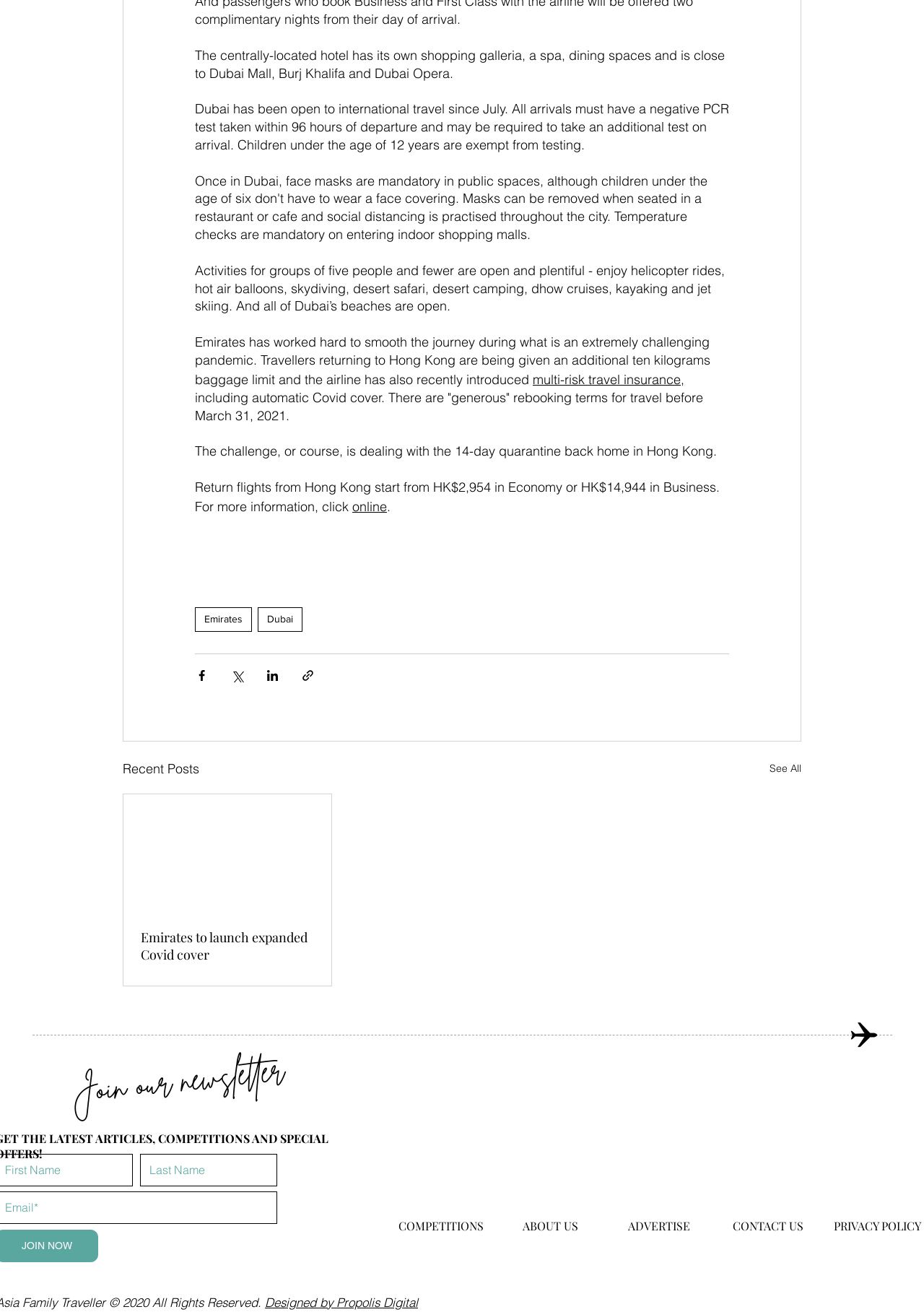Can you specify the bounding box coordinates for the region that should be clicked to fulfill this instruction: "Subscribe to the newsletter".

[0.075, 0.798, 0.32, 0.849]